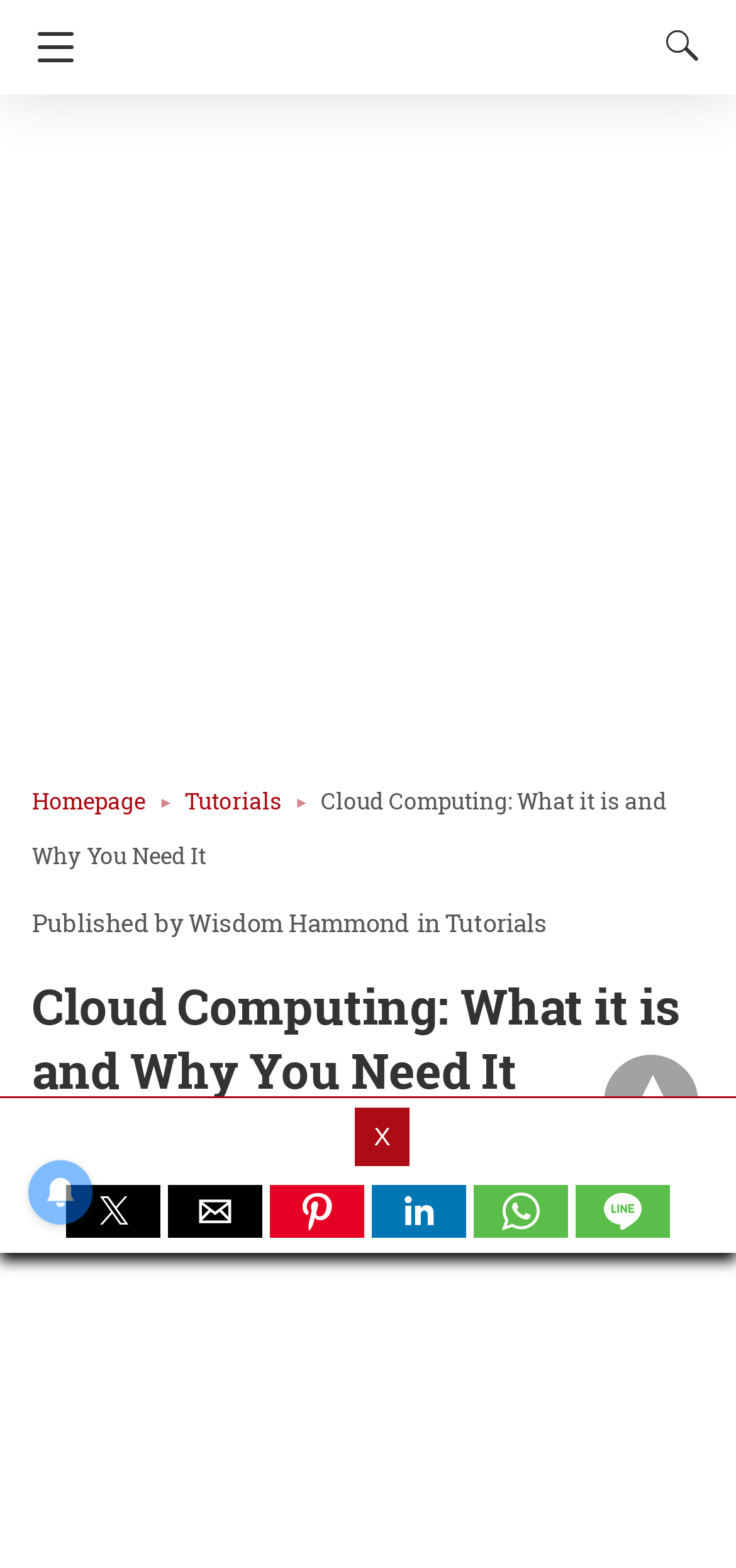Can you find the bounding box coordinates of the area I should click to execute the following instruction: "Click the navigation button"?

[0.0, 0.0, 0.126, 0.06]